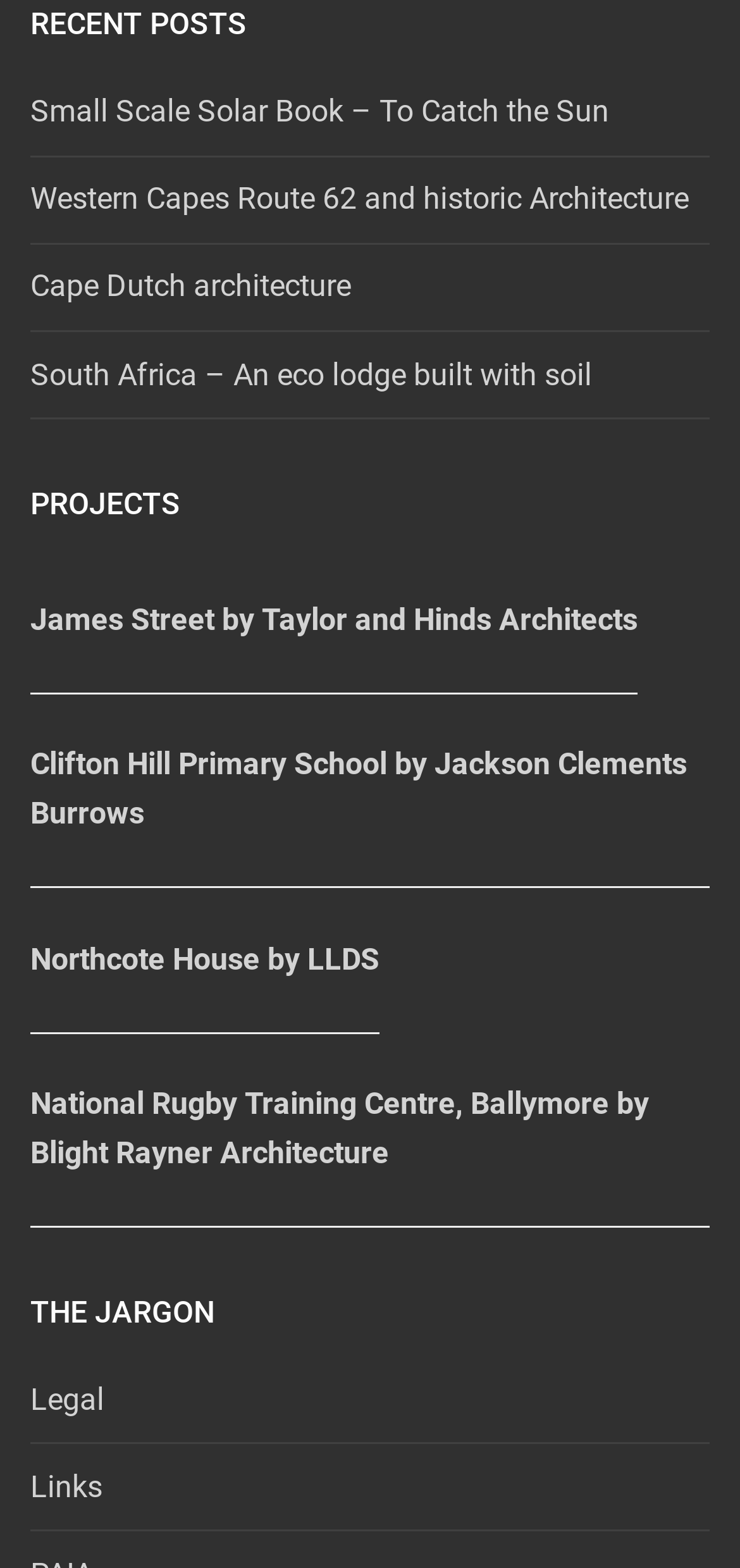Determine the bounding box coordinates of the region to click in order to accomplish the following instruction: "explore projects". Provide the coordinates as four float numbers between 0 and 1, specifically [left, top, right, bottom].

[0.041, 0.306, 0.959, 0.337]